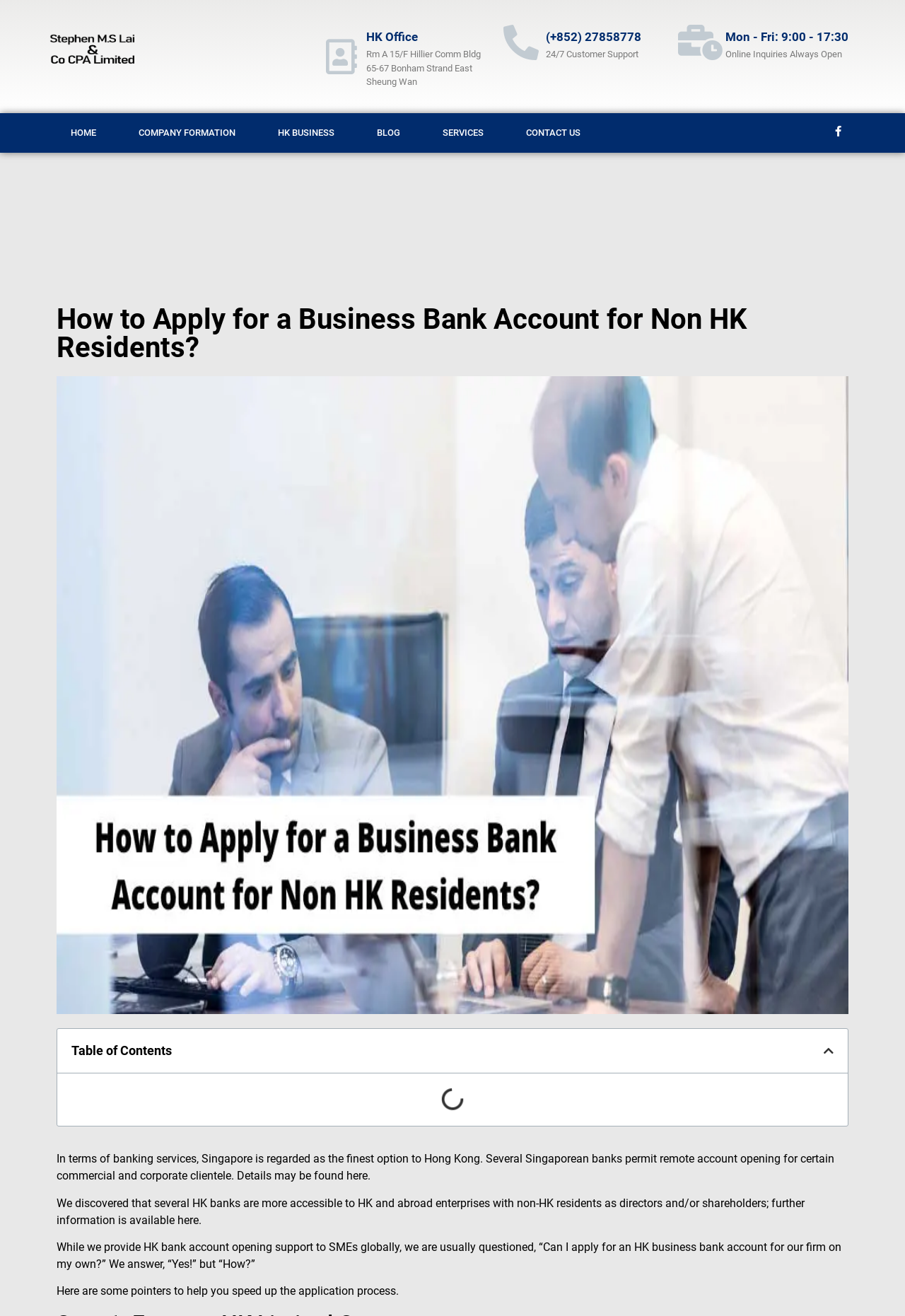Write an exhaustive caption that covers the webpage's main aspects.

The webpage is about applying for a business bank account for non-HK residents. At the top left corner, there is a Stephen logo, which is also a link. Below the logo, there are five navigation links: "HOME", "COMPANY FORMATION", "HK BUSINESS", "BLOG", and "SERVICES", followed by a "CONTACT US" link. 

On the top right side, there is a section displaying the company's HK office information, including the address, phone number, and business hours. 

The main content of the webpage starts with a heading "How to Apply for a Business Bank Account for Non HK Residents?" followed by a brief introduction to the topic. Below the introduction, there is a section with a heading "Table of Contents". 

The main content is divided into four paragraphs. The first paragraph compares banking services in Singapore and Hong Kong, mentioning that some Singaporean banks allow remote account opening for certain commercial and corporate clients. The second paragraph discusses how some HK banks are more accessible to HK and abroad enterprises with non-HK residents as directors and/or shareholders. The third paragraph answers a common question about applying for an HK business bank account and provides guidance on the application process. The fourth paragraph offers some tips to speed up the application process. 

At the bottom right corner, there is a Facebook link.